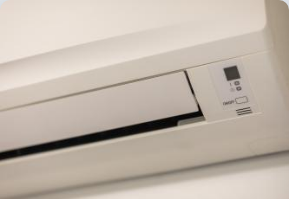Analyze the image and deliver a detailed answer to the question: What type of buildings is this air conditioning system particularly useful for?

The caption states that this type of air conditioning system is part of a broader range of climate control solutions that provide efficient temperature management and comfort, 'particularly in modular buildings where space optimization is essential', indicating that modular buildings are a specific use case for this system.